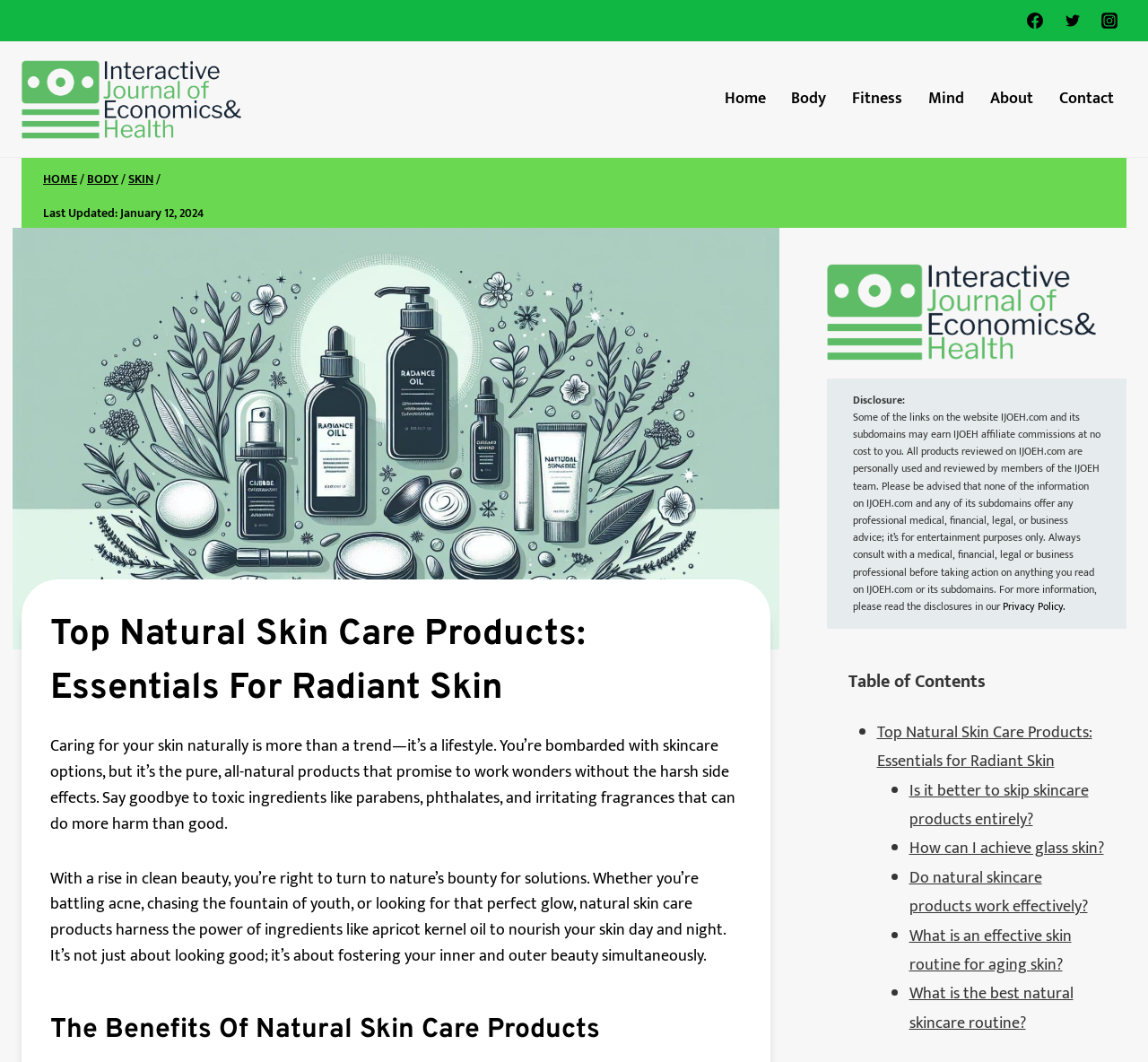What is the topic of the article? Based on the image, give a response in one word or a short phrase.

Natural Skin Care Products